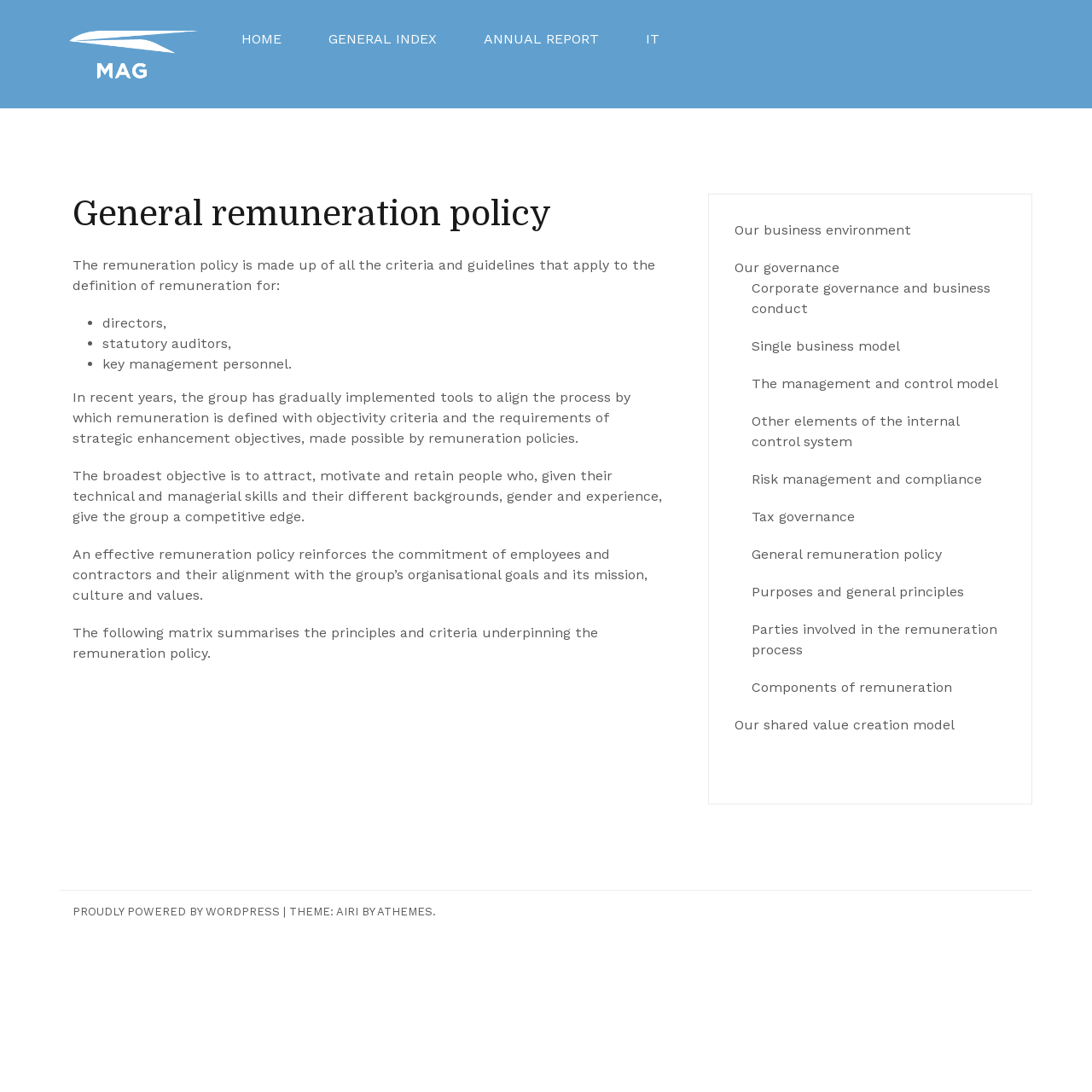Use a single word or phrase to answer this question: 
What is the main topic of this webpage?

General remuneration policy